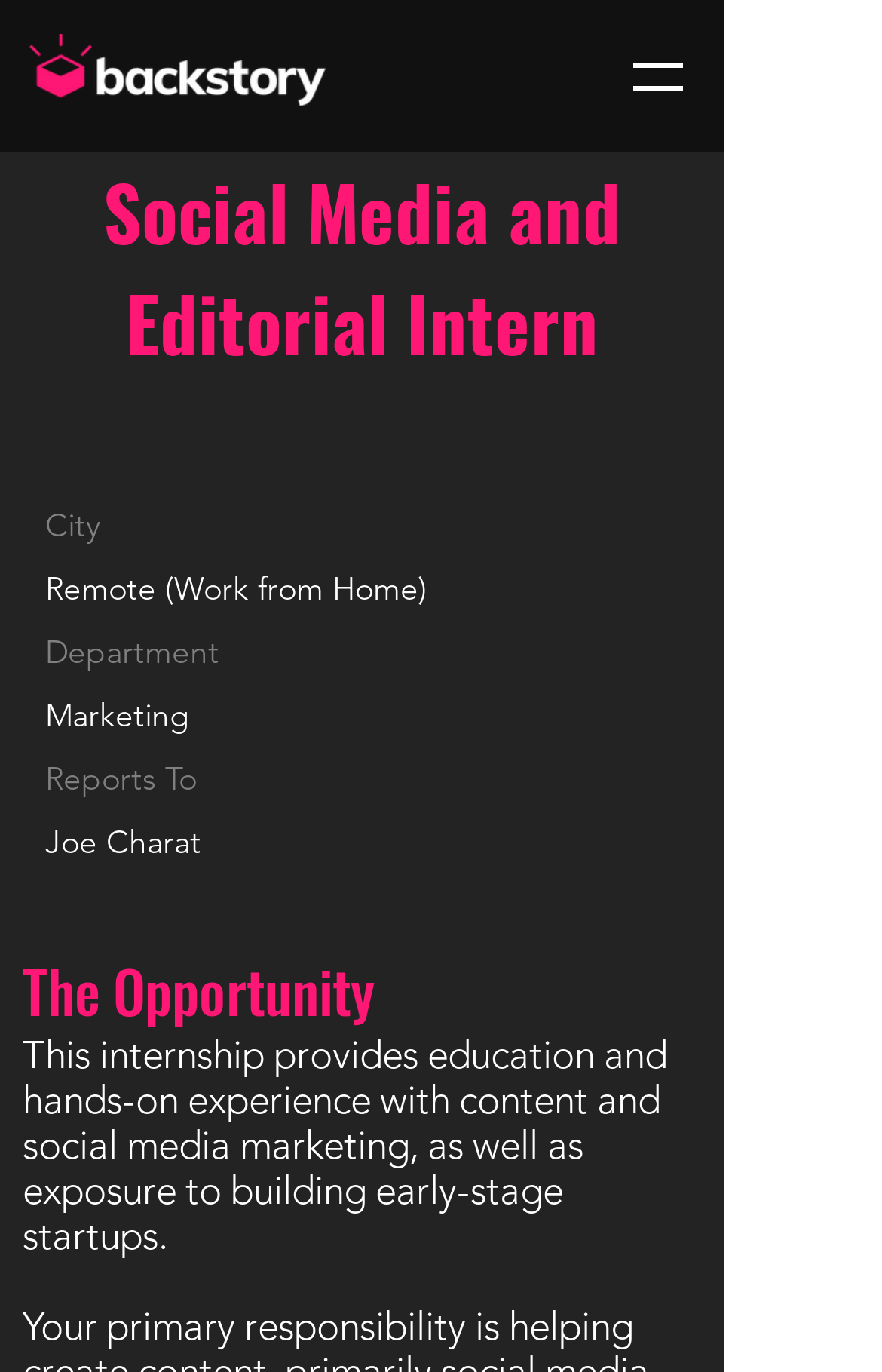Who does the intern report to?
Answer with a single word or phrase, using the screenshot for reference.

Joe Charat